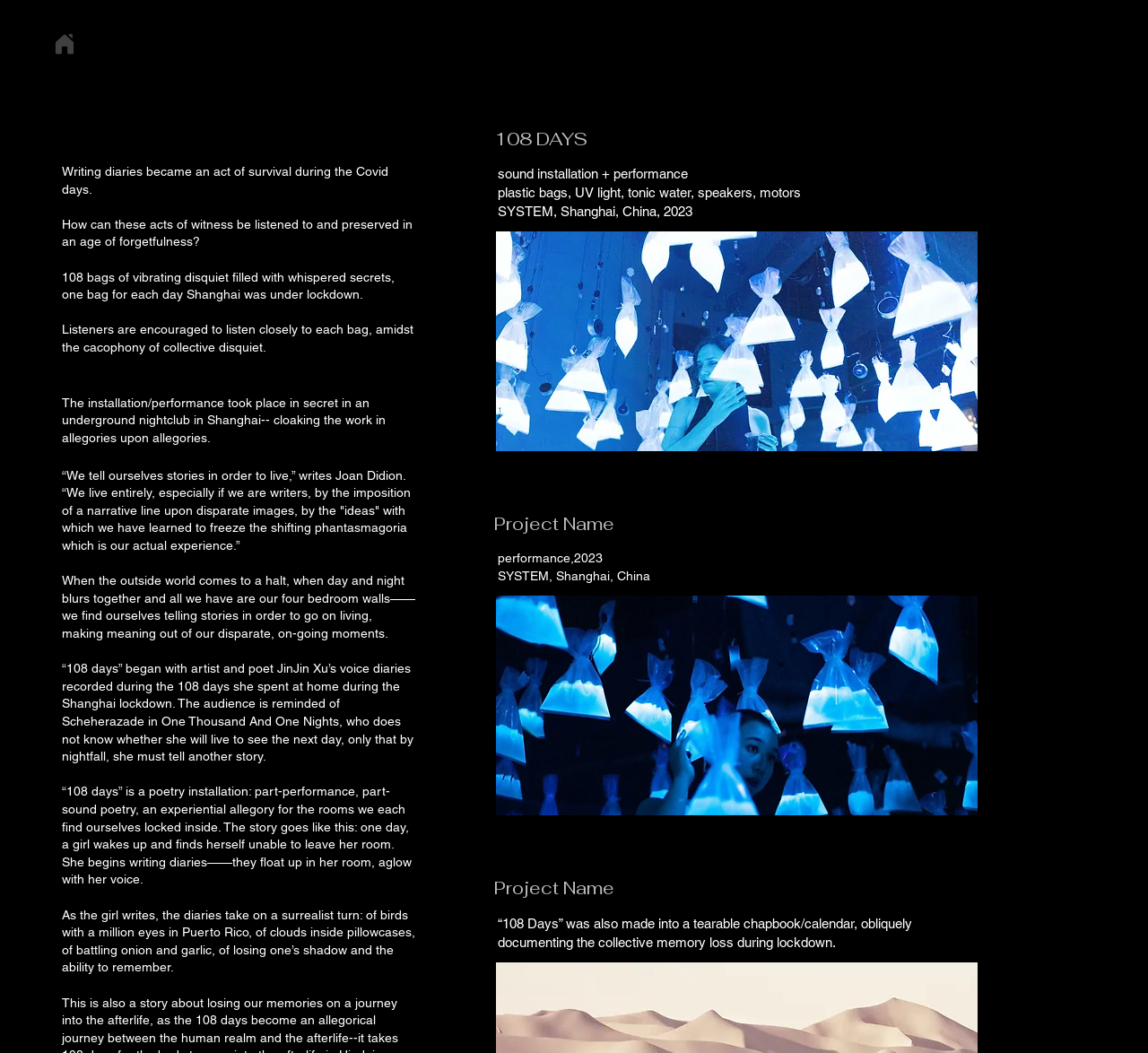What is the format of the chapbook/calendar?
Please provide a detailed and comprehensive answer to the question.

The chapbook/calendar is described as 'tearable', which suggests that it is a physical book that can be torn apart, perhaps symbolizing the fragmented nature of memory during the lockdown.